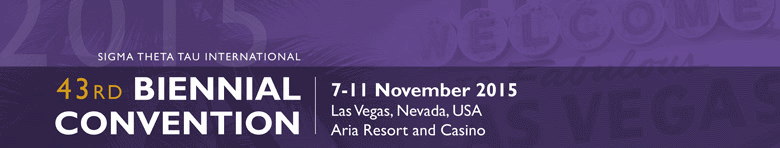Give a concise answer using one word or a phrase to the following question:
What is the duration of the 43rd Biennial Convention?

November 7 to 11, 2015